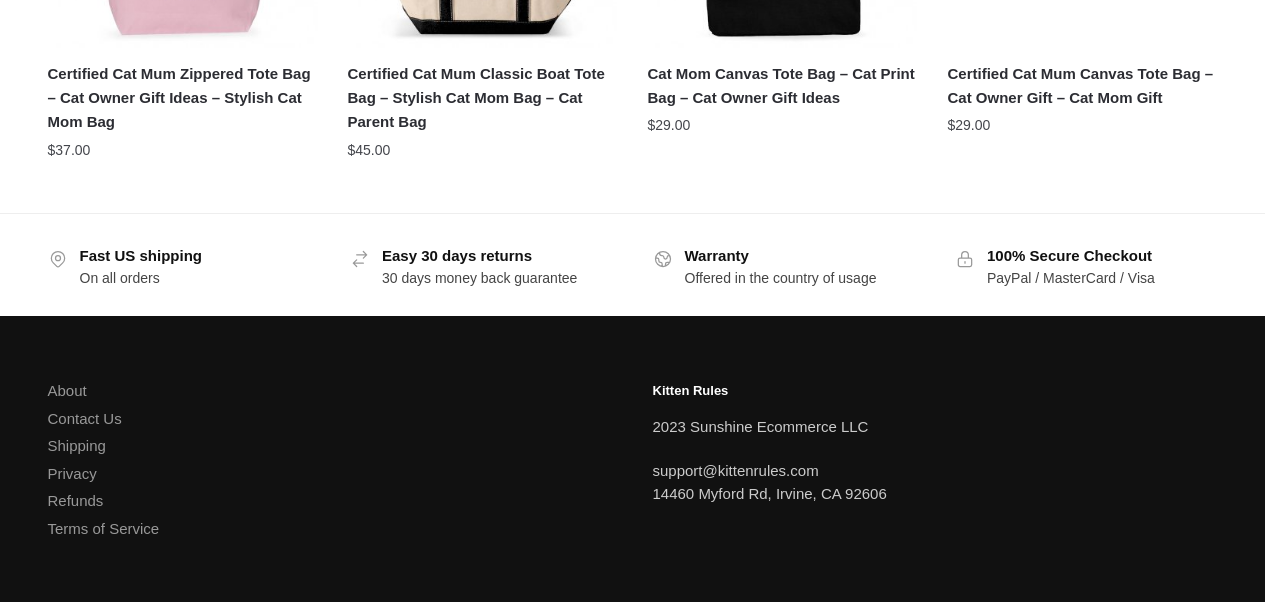What is the contact email of the website?
Please interpret the details in the image and answer the question thoroughly.

The contact email of the website can be found by looking at the StaticText element with the text 'support@kittenrules.com' which is located at the bottom of the webpage, below the company name and address.